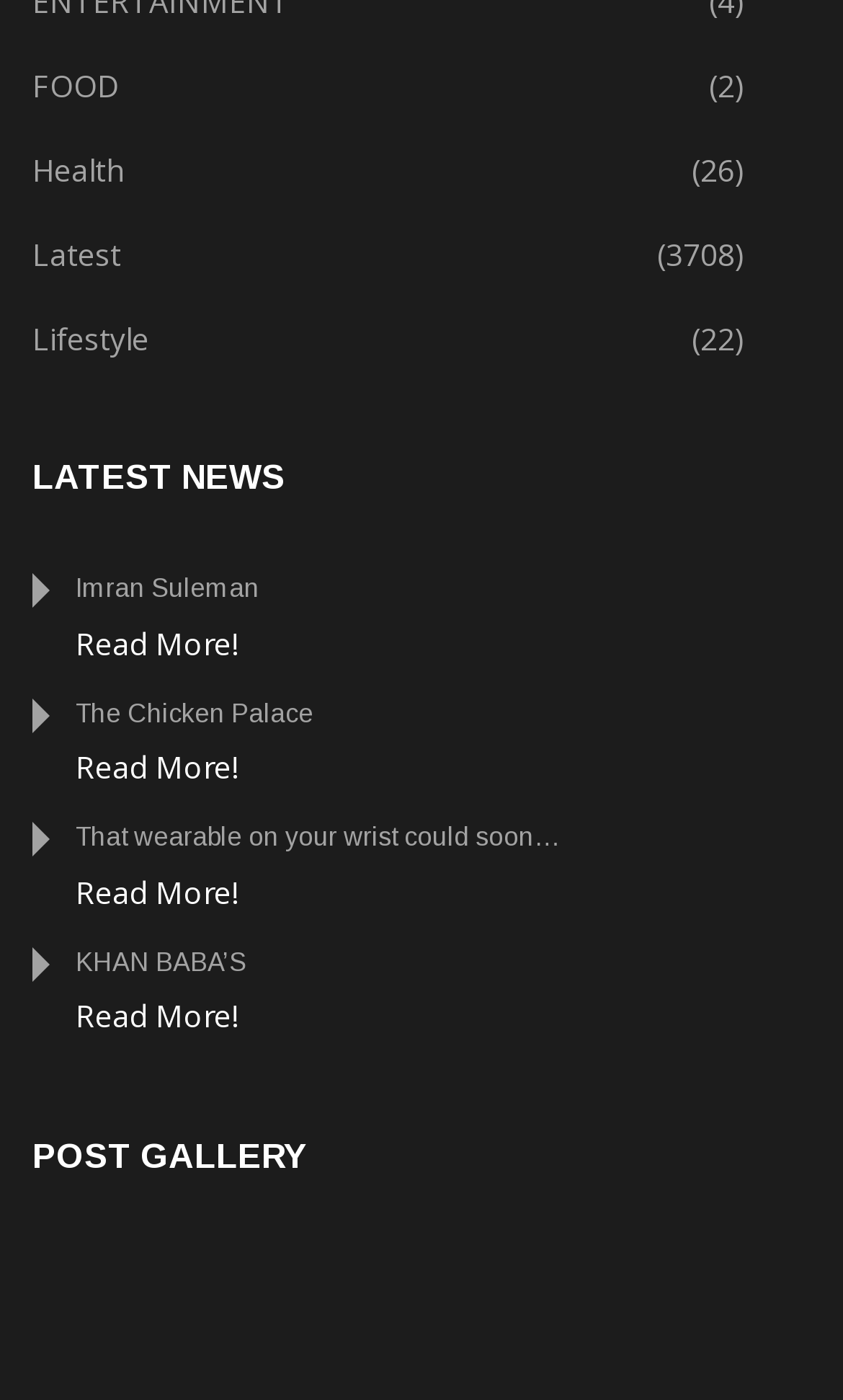Can you give a comprehensive explanation to the question given the content of the image?
How many 'Read More!' links are on the webpage?

I counted the 'Read More!' links on the webpage and found that there are 5 of them, each corresponding to a news article.